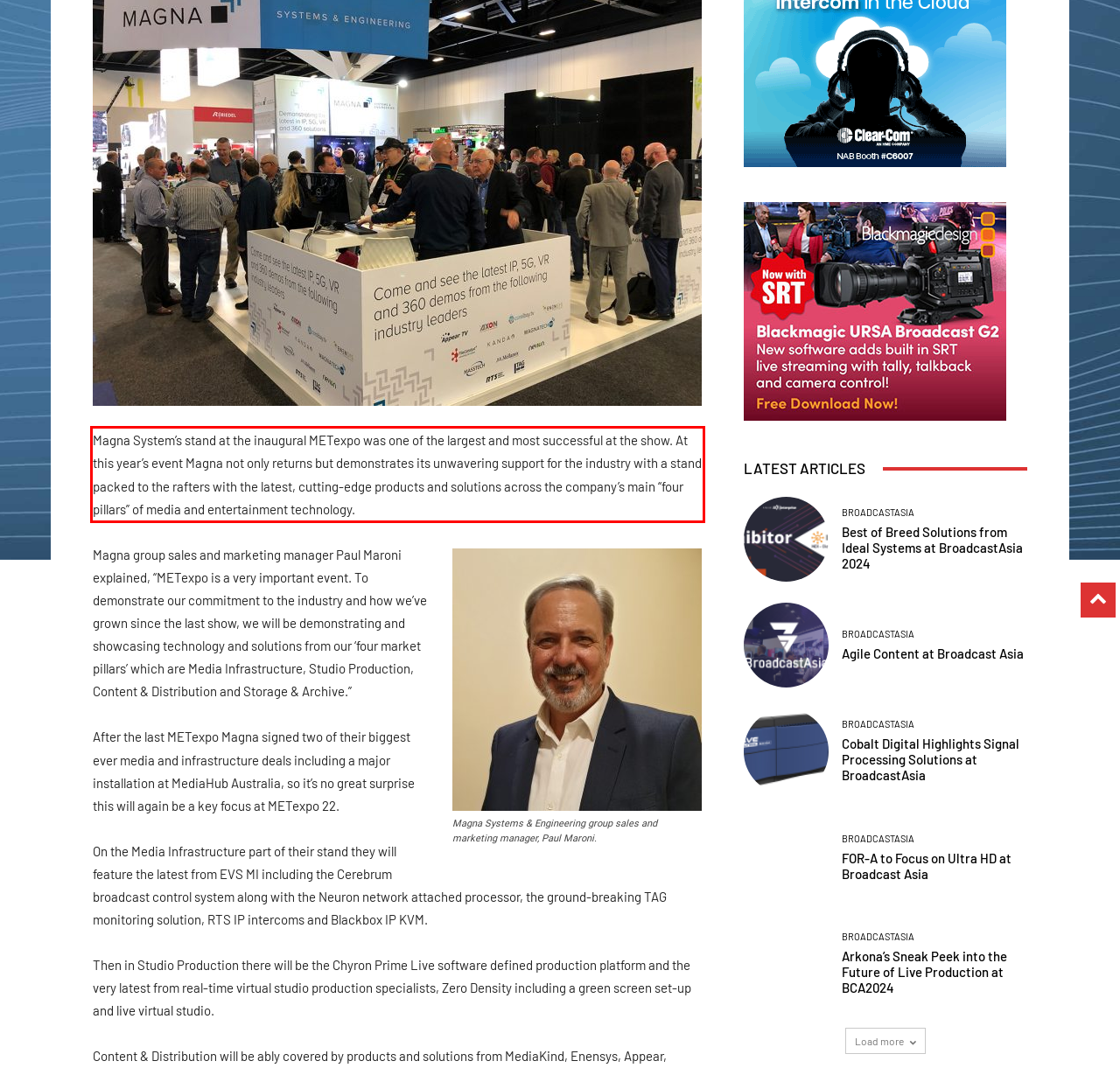Your task is to recognize and extract the text content from the UI element enclosed in the red bounding box on the webpage screenshot.

Magna System’s stand at the inaugural METexpo was one of the largest and most successful at the show. At this year’s event Magna not only returns but demonstrates its unwavering support for the industry with a stand packed to the rafters with the latest, cutting-edge products and solutions across the company’s main “four pillars” of media and entertainment technology.